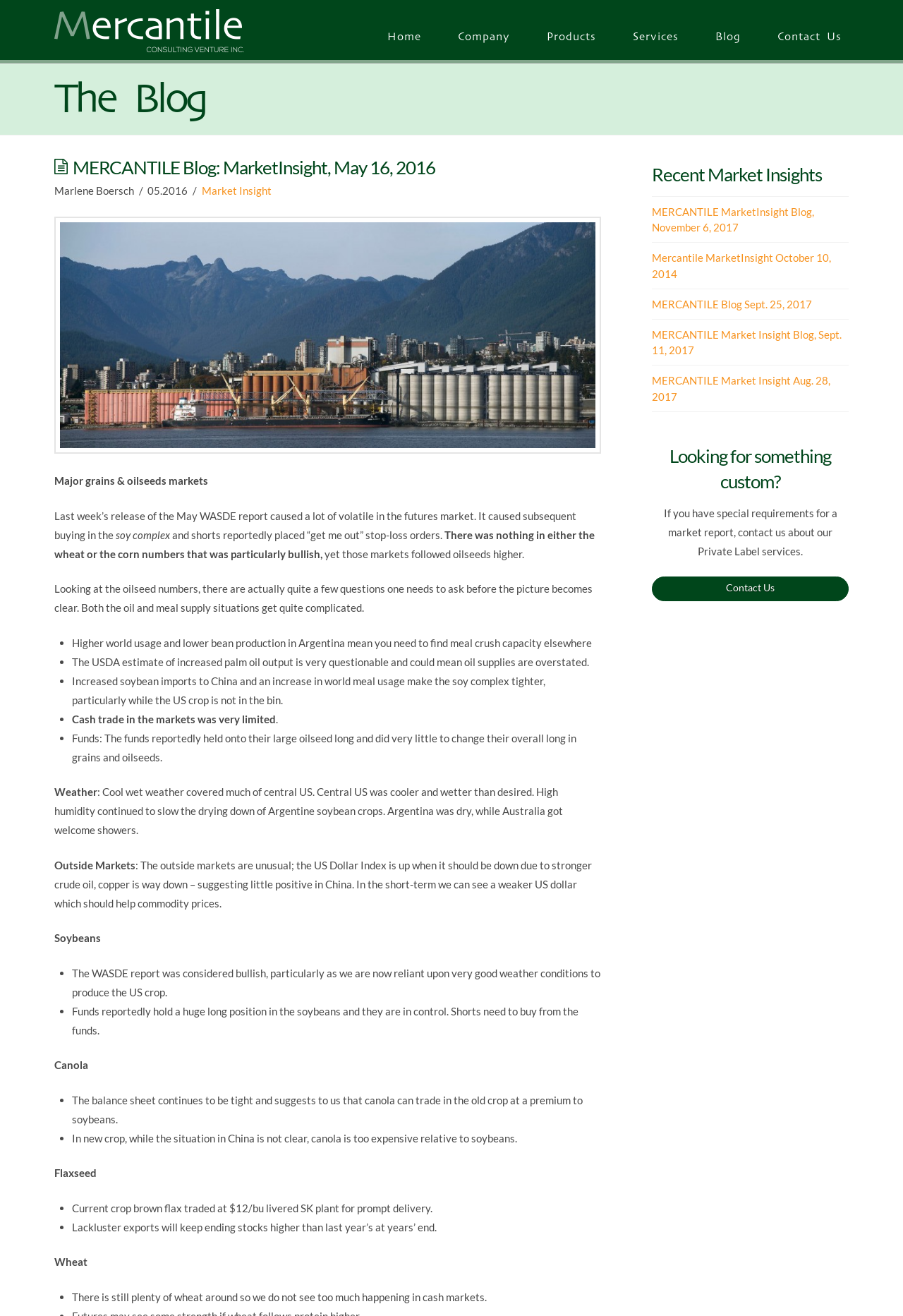Using the element description provided, determine the bounding box coordinates in the format (top-left x, top-left y, bottom-right x, bottom-right y). Ensure that all values are floating point numbers between 0 and 1. Element description: Ladder

None